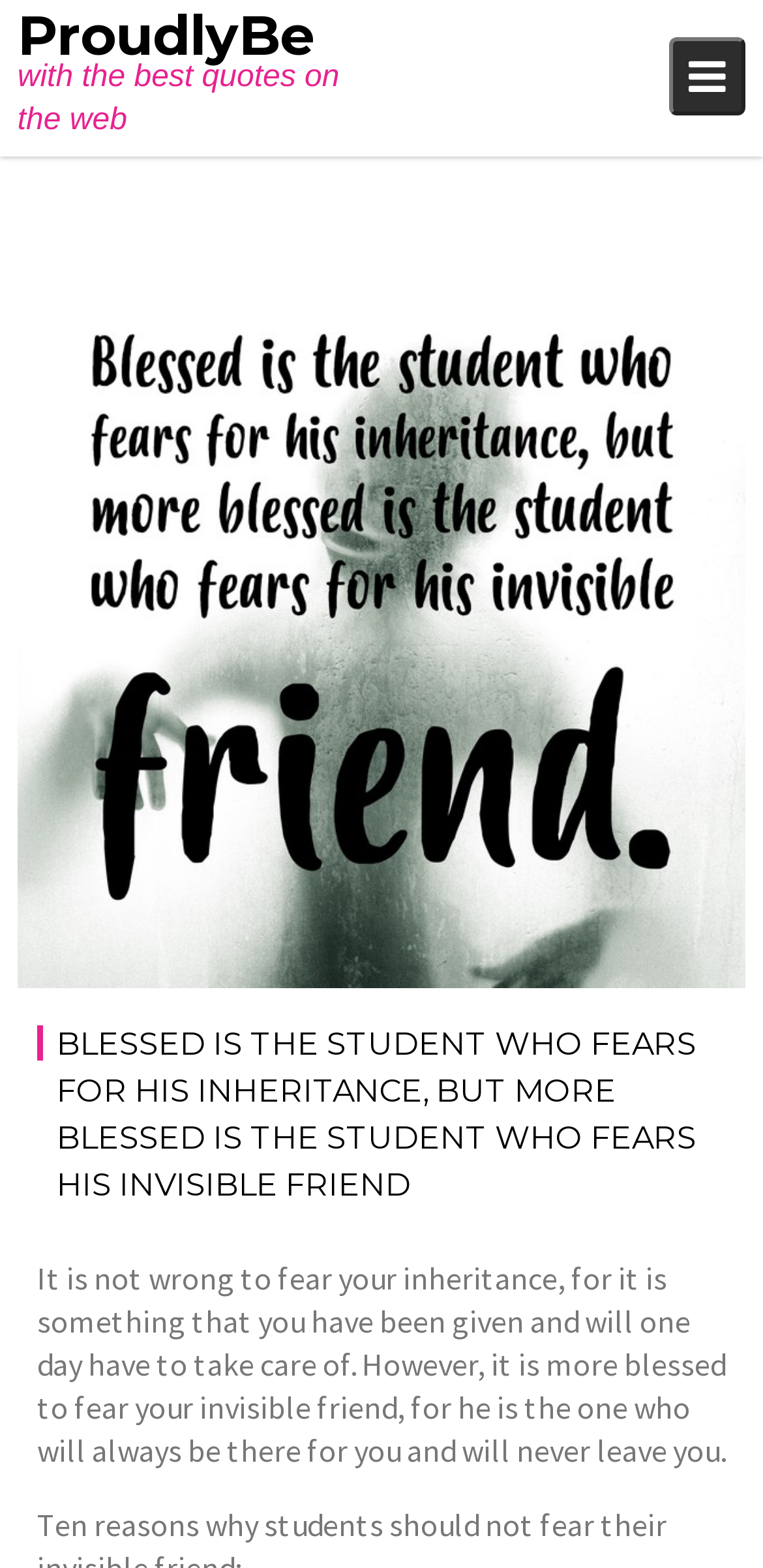Extract the bounding box coordinates for the HTML element that matches this description: "for". The coordinates should be four float numbers between 0 and 1, i.e., [left, top, right, bottom].

[0.679, 0.204, 0.73, 0.229]